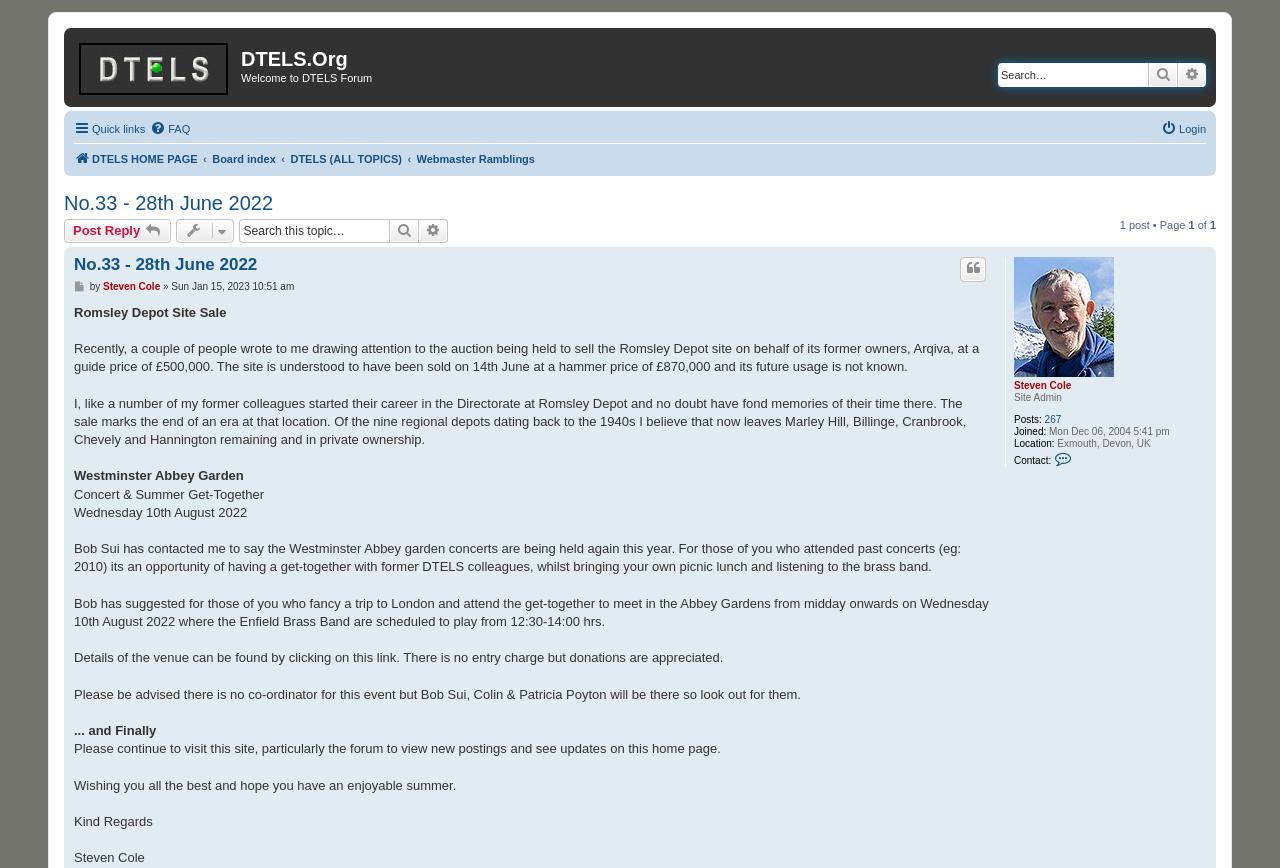What is the guide price of the Romsley Depot site?
Give a one-word or short phrase answer based on the image.

£500,000